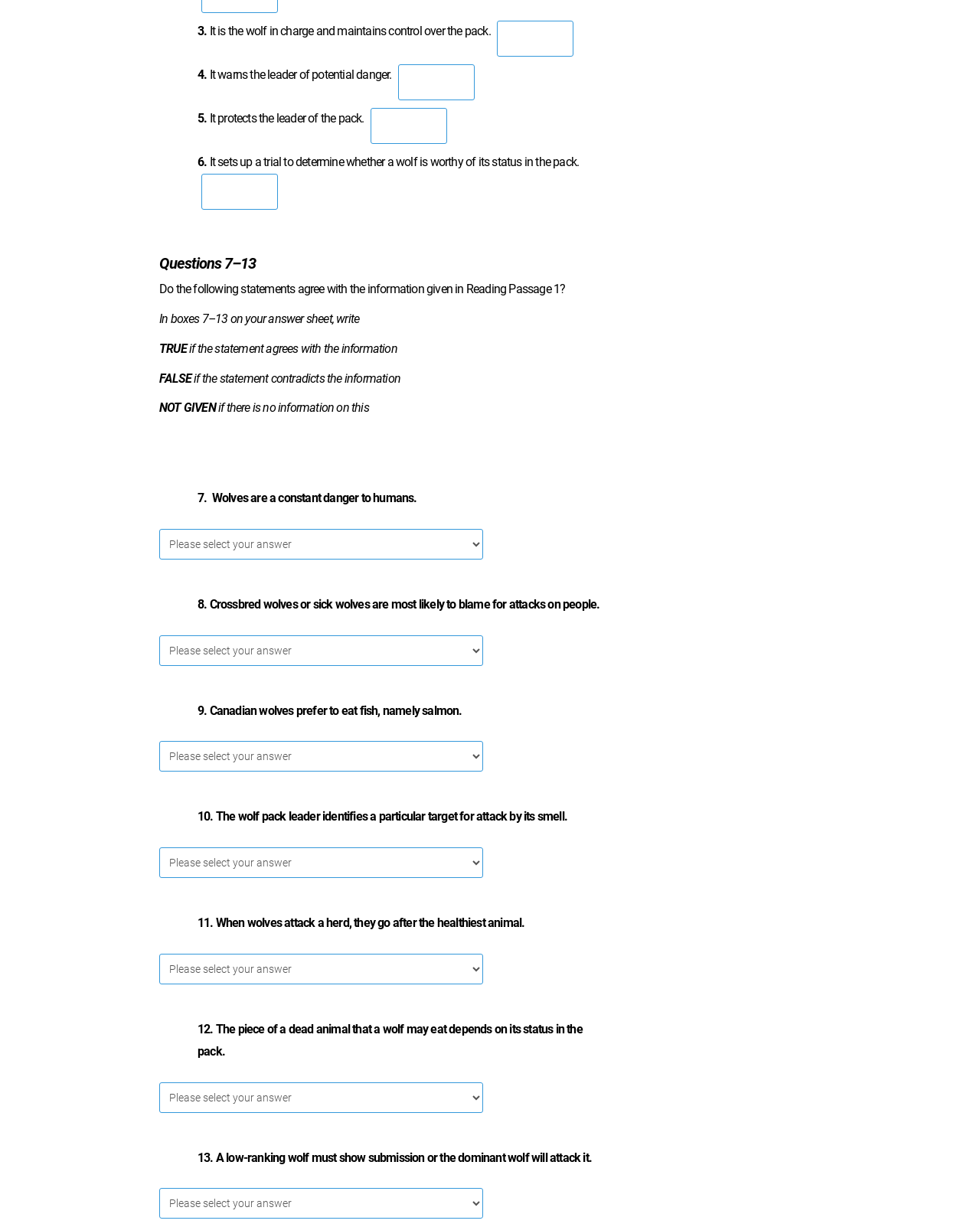Respond to the following query with just one word or a short phrase: 
What do wolves eat in Canada?

Fish, namely salmon